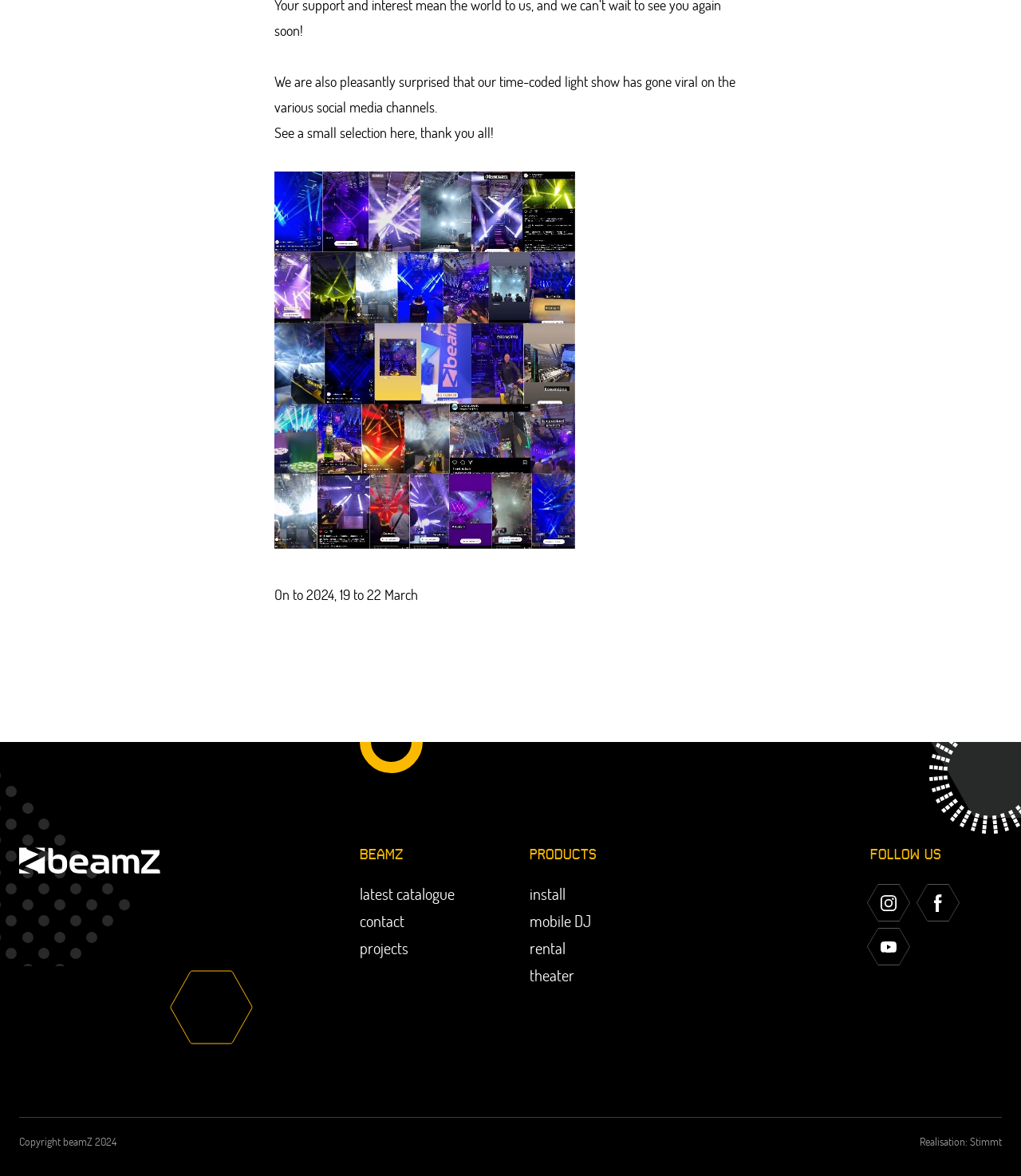Locate the bounding box coordinates of the clickable area to execute the instruction: "Contact BeamZ". Provide the coordinates as four float numbers between 0 and 1, represented as [left, top, right, bottom].

[0.352, 0.772, 0.396, 0.795]